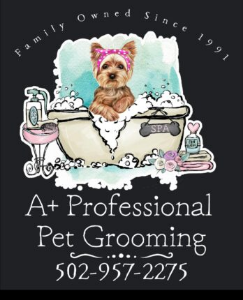What is written above the dog in the image?
Please provide a comprehensive answer to the question based on the webpage screenshot.

The caption states that above the terrier, the text reads 'Family Owned Since 1991', which emphasizes the establishment's longstanding commitment to quality care.